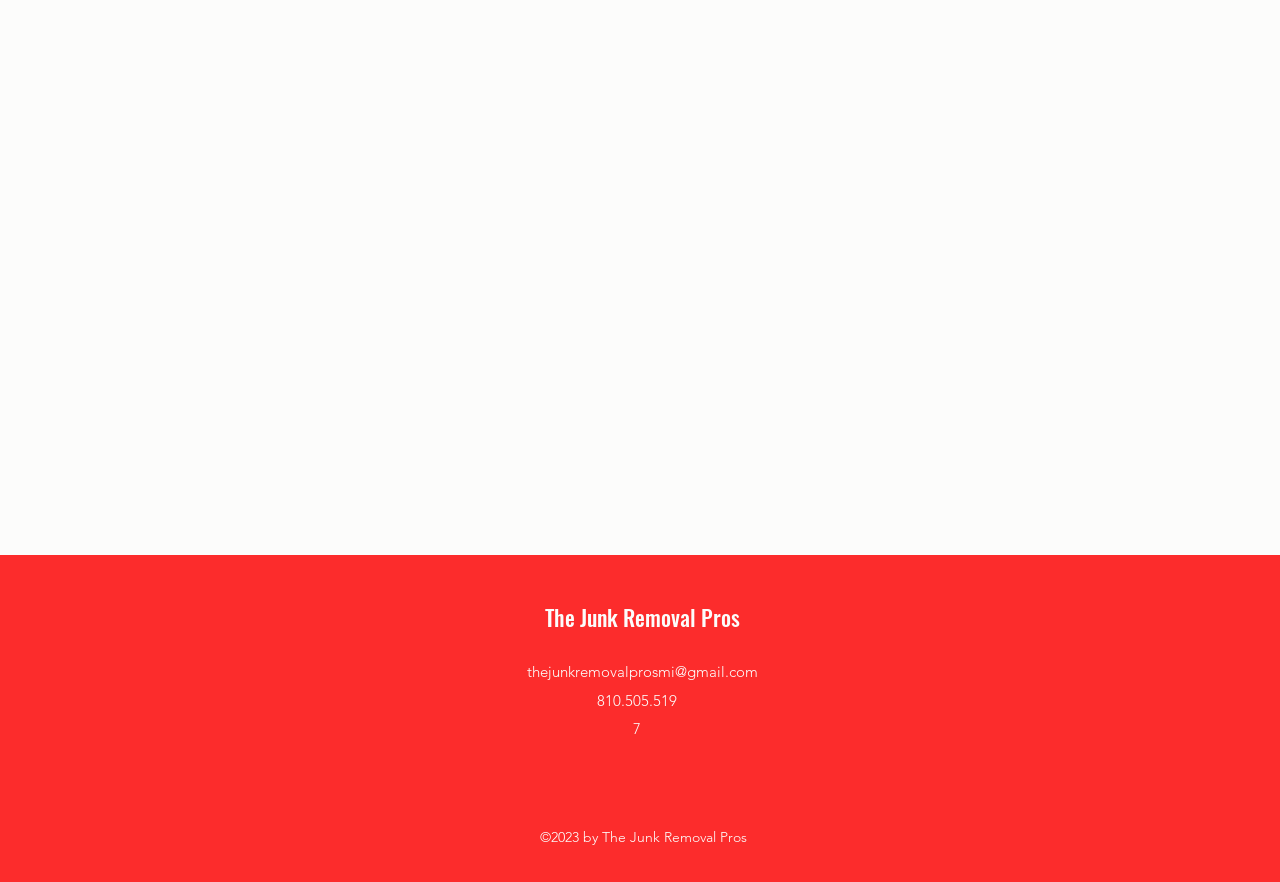What is the phone number?
Refer to the image and answer the question using a single word or phrase.

810.505.5197